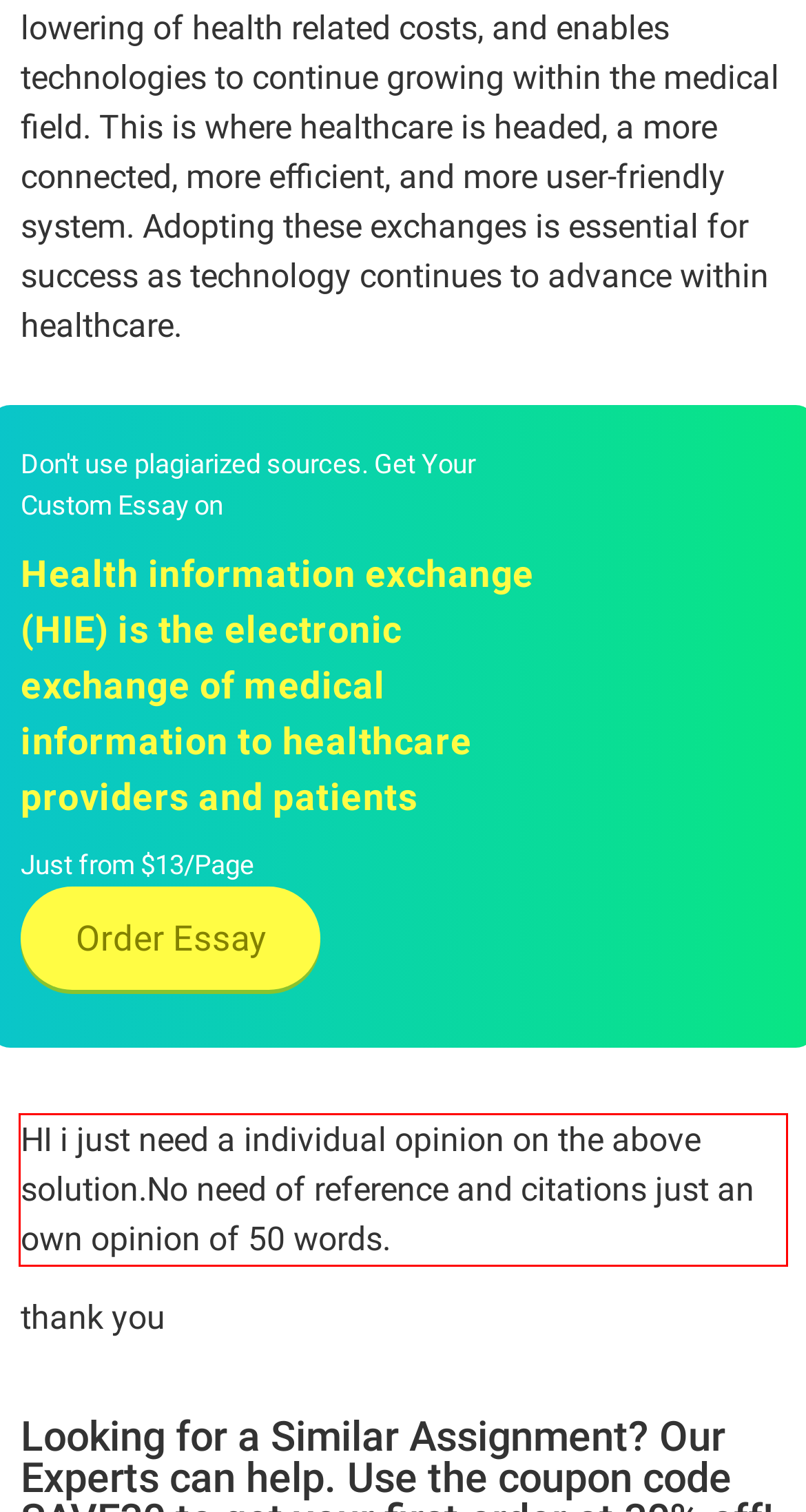Given a screenshot of a webpage containing a red bounding box, perform OCR on the text within this red bounding box and provide the text content.

HI i just need a individual opinion on the above solution.No need of reference and citations just an own opinion of 50 words.